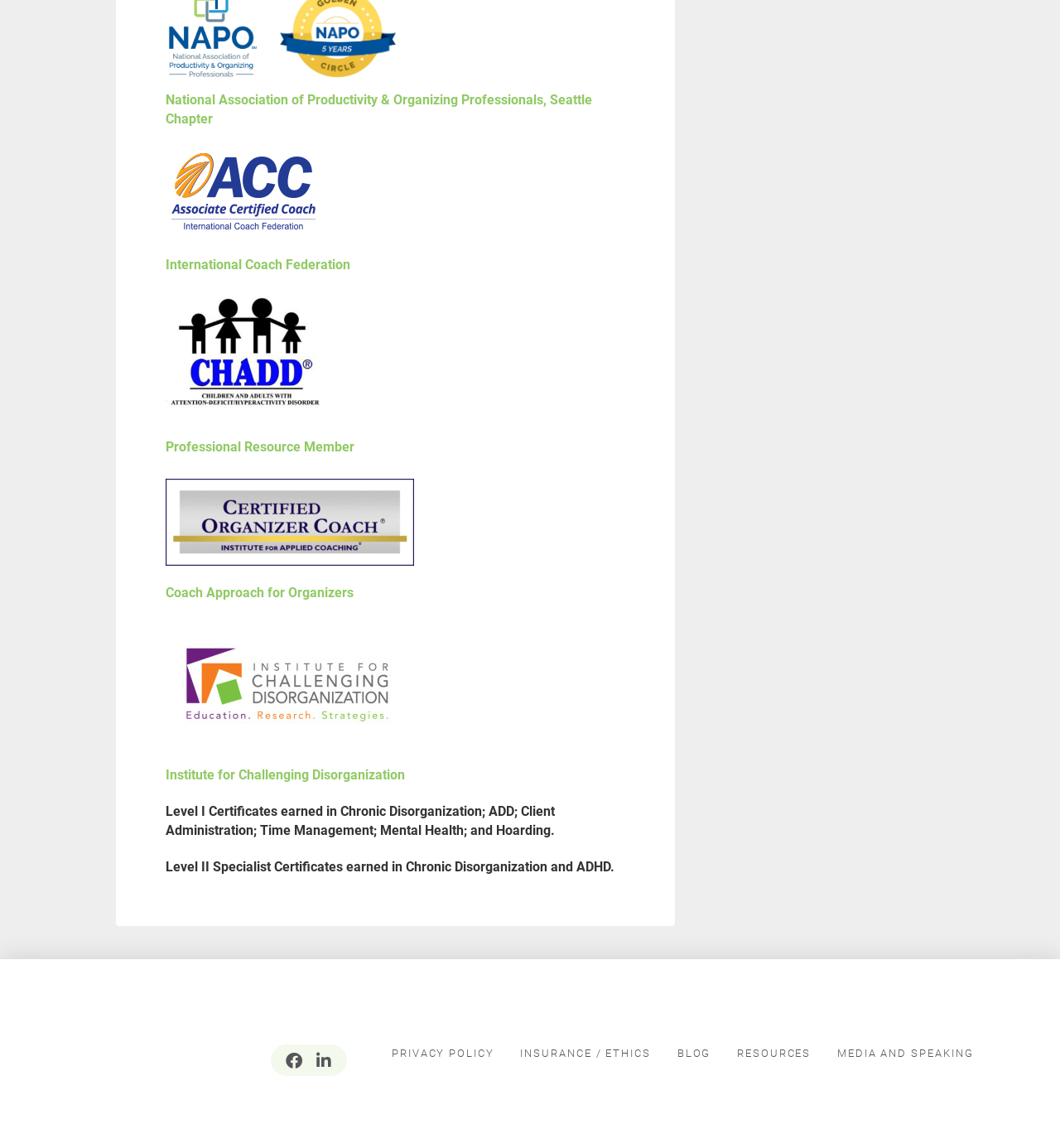Provide a single word or phrase answer to the question: 
What is the topic of the Level I Certificates earned?

Chronic Disorganization; ADD; Client Administration; Time Management; Mental Health; and Hoarding